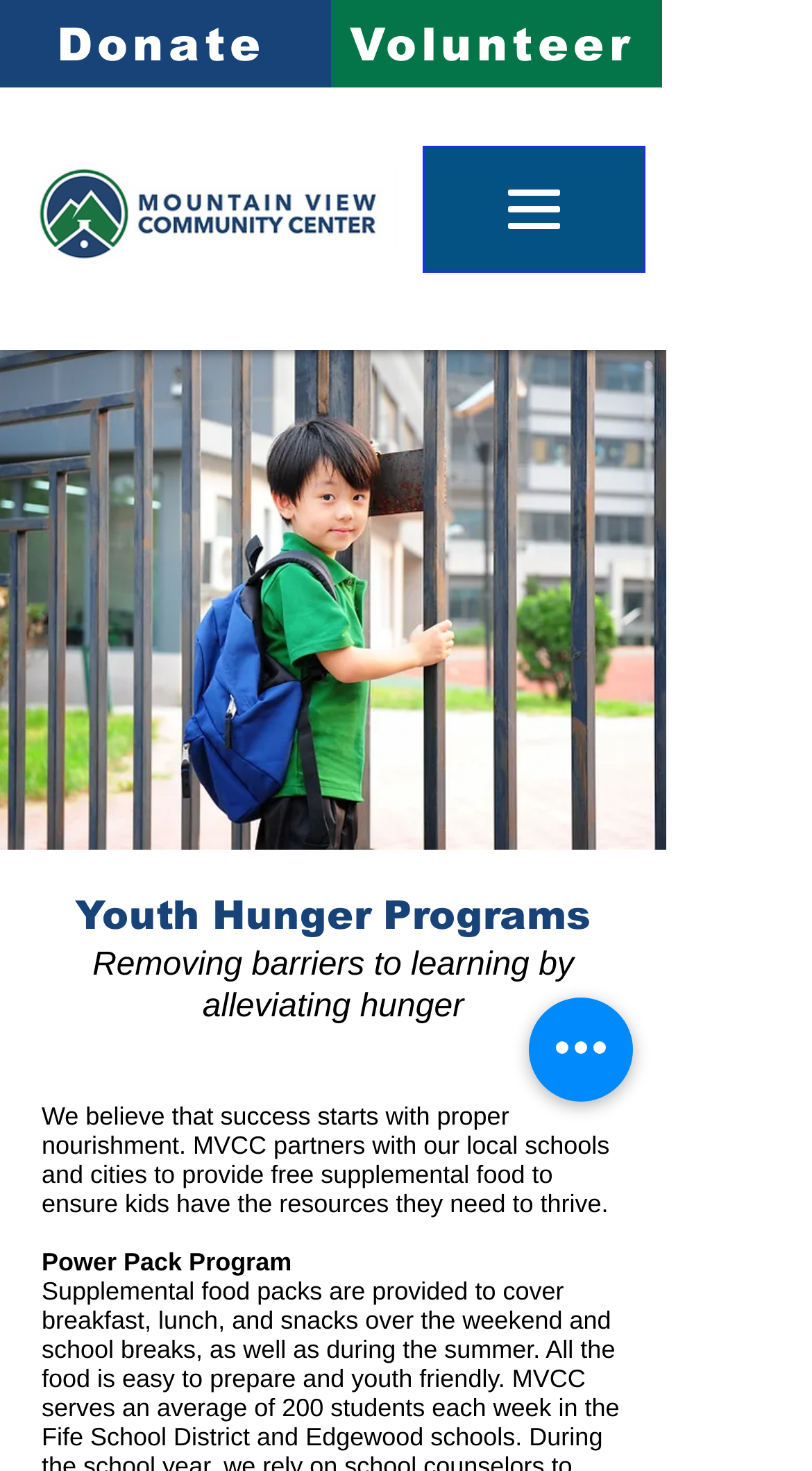What is the relationship between the organization and local schools?
Provide a fully detailed and comprehensive answer to the question.

The text on the page mentions that the organization 'partners with our local schools' to provide food to kids. This suggests that the organization has a partnership with local schools to achieve its goals.